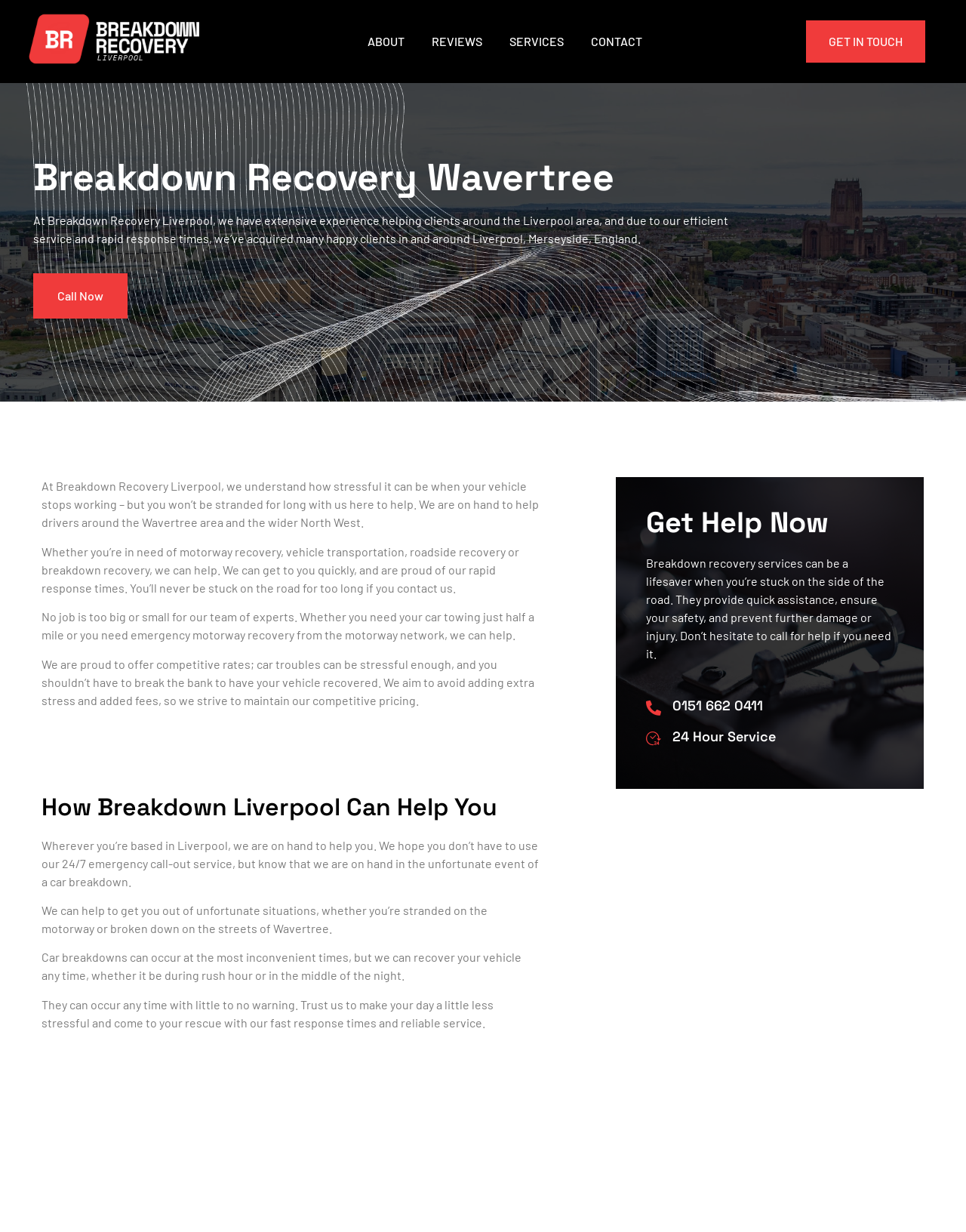Provide the bounding box coordinates of the UI element this sentence describes: "Call Now".

[0.034, 0.222, 0.132, 0.259]